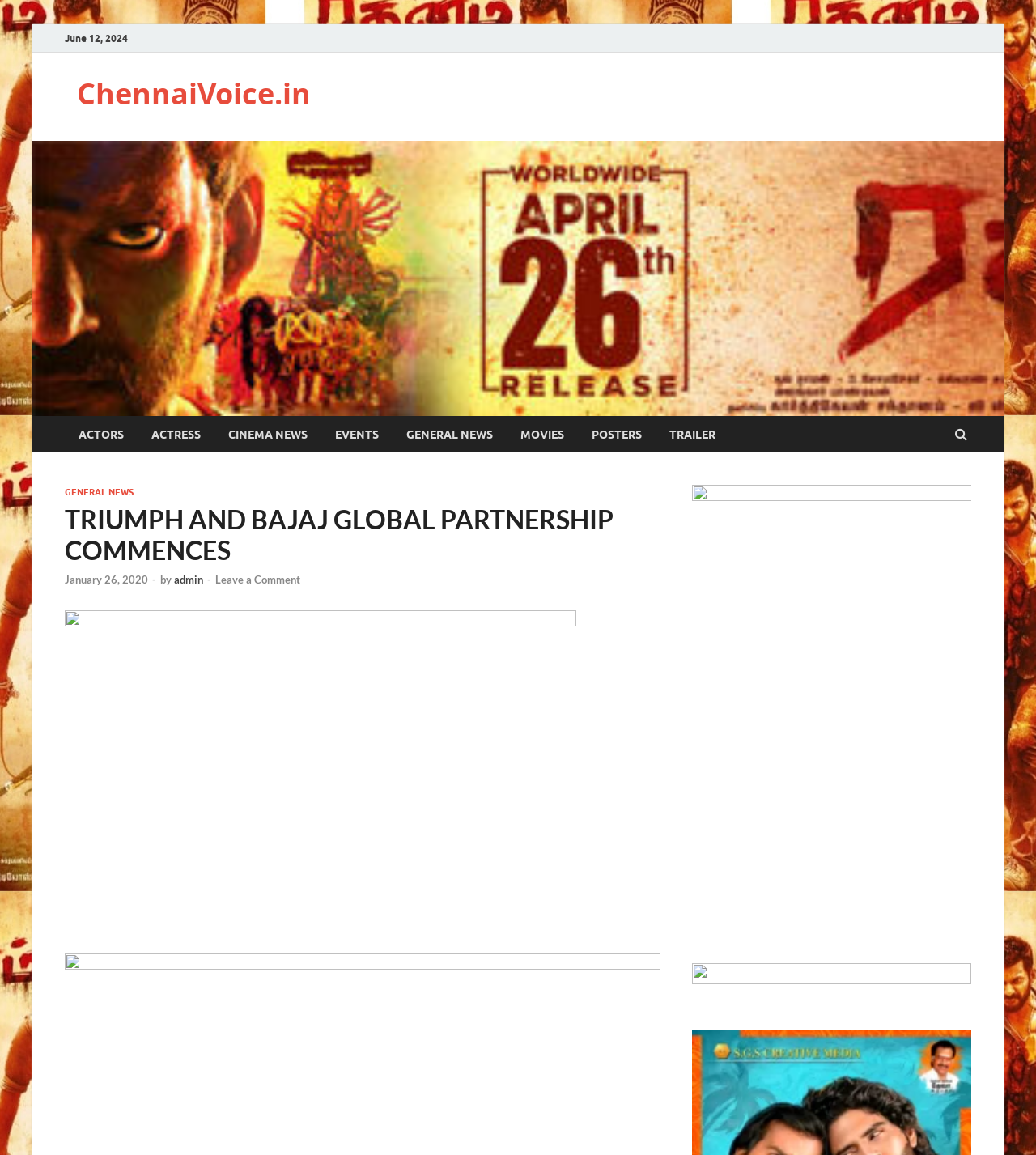Determine the webpage's heading and output its text content.

TRIUMPH AND BAJAJ GLOBAL PARTNERSHIP COMMENCES